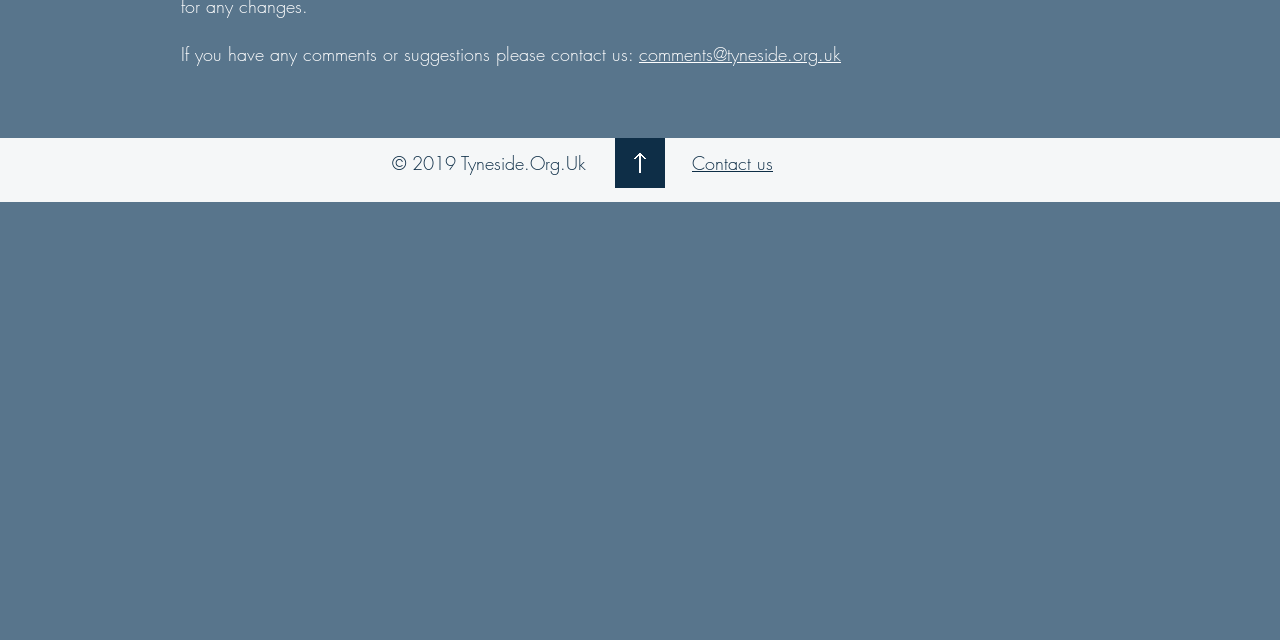For the following element description, predict the bounding box coordinates in the format (top-left x, top-left y, bottom-right x, bottom-right y). All values should be floating point numbers between 0 and 1. Description: comments@tyneside.org.uk

[0.499, 0.066, 0.657, 0.103]